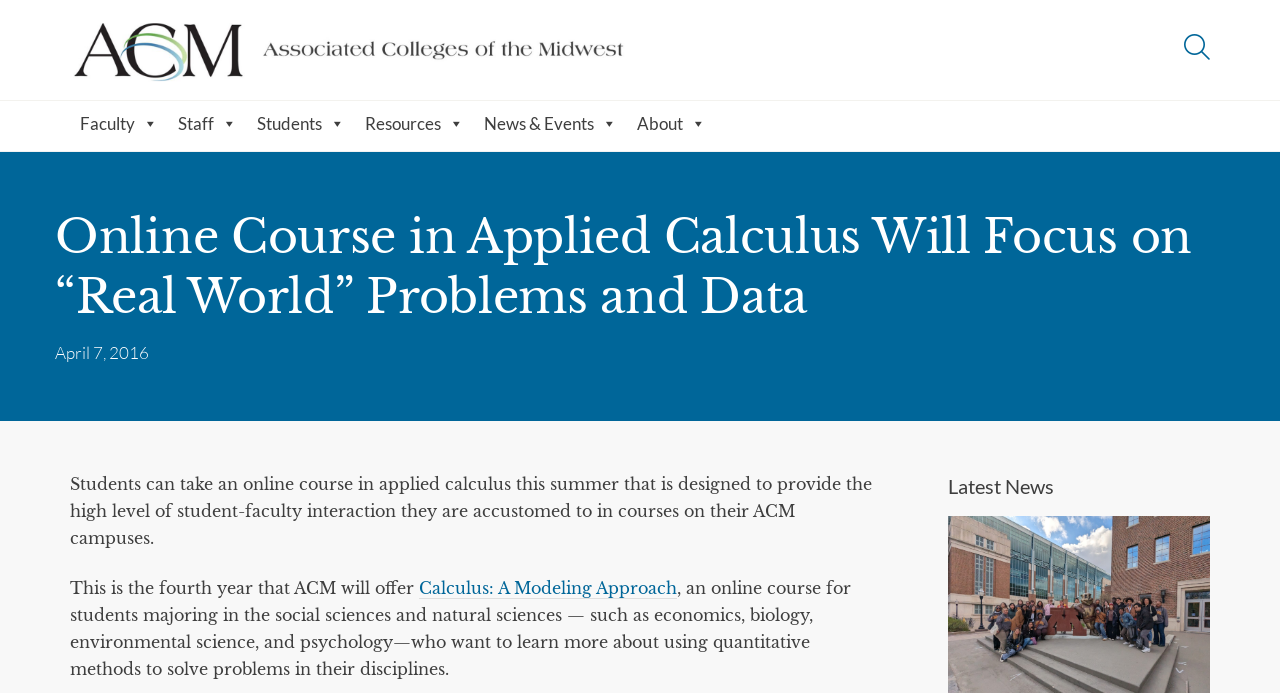Specify the bounding box coordinates of the element's area that should be clicked to execute the given instruction: "visit Associated Colleges of the Midwest website". The coordinates should be four float numbers between 0 and 1, i.e., [left, top, right, bottom].

[0.055, 0.056, 0.492, 0.087]